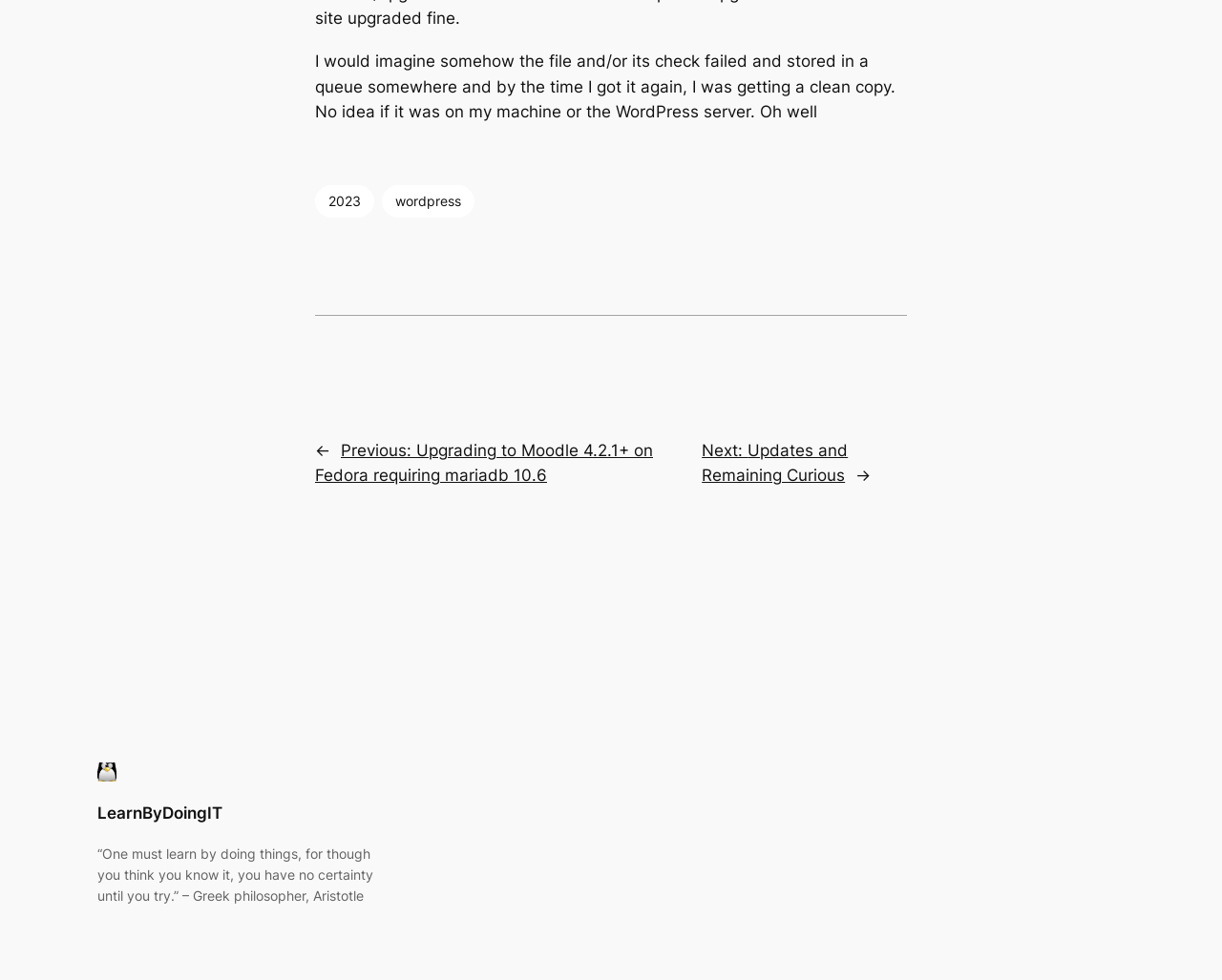Predict the bounding box of the UI element that fits this description: "wordpress".

[0.311, 0.163, 0.385, 0.197]